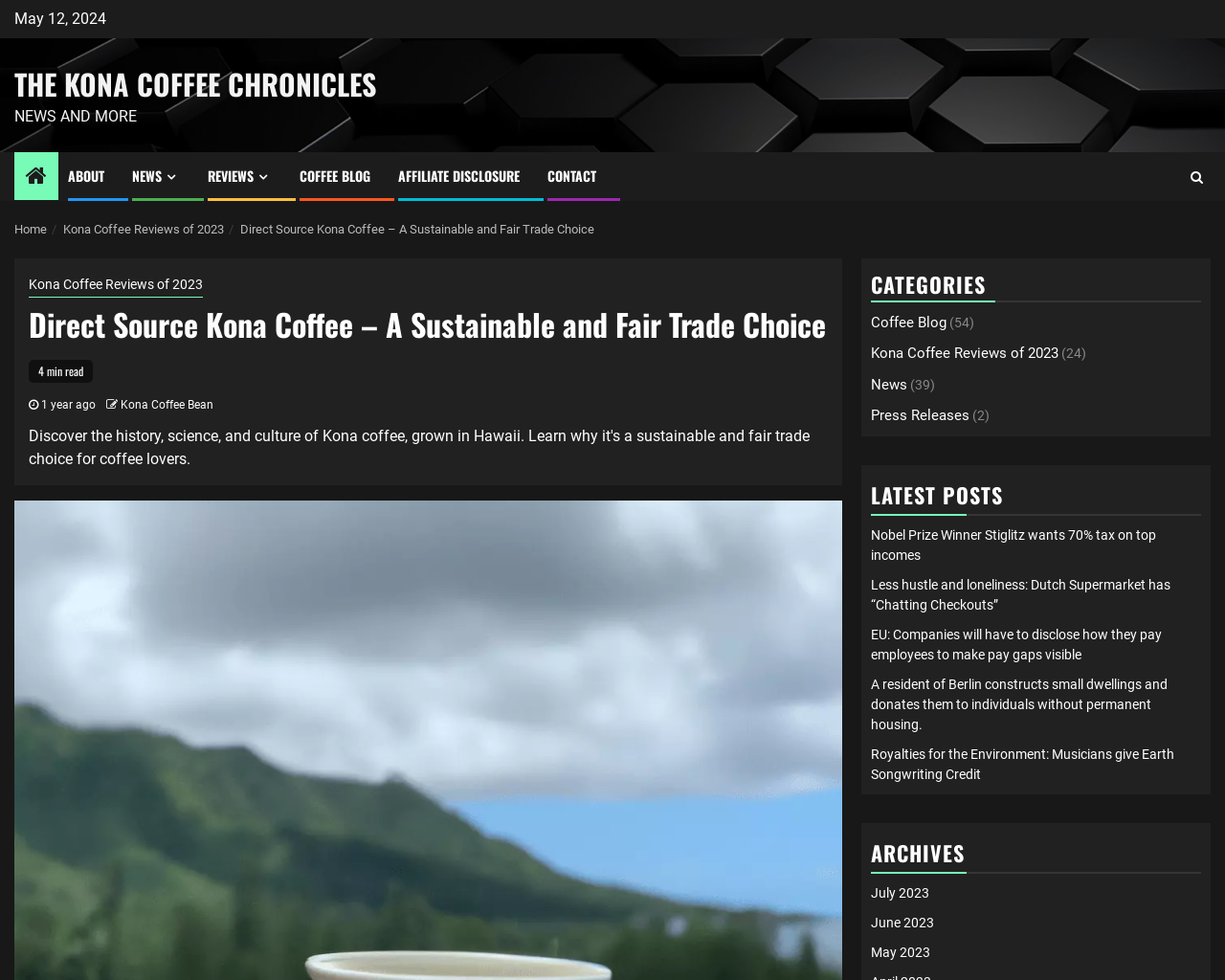How many months are listed in the archives?
Look at the webpage screenshot and answer the question with a detailed explanation.

I counted the number of months listed in the 'ARCHIVES' section, which are 'July 2023', 'June 2023', and 'May 2023'. There are 3 months in total.